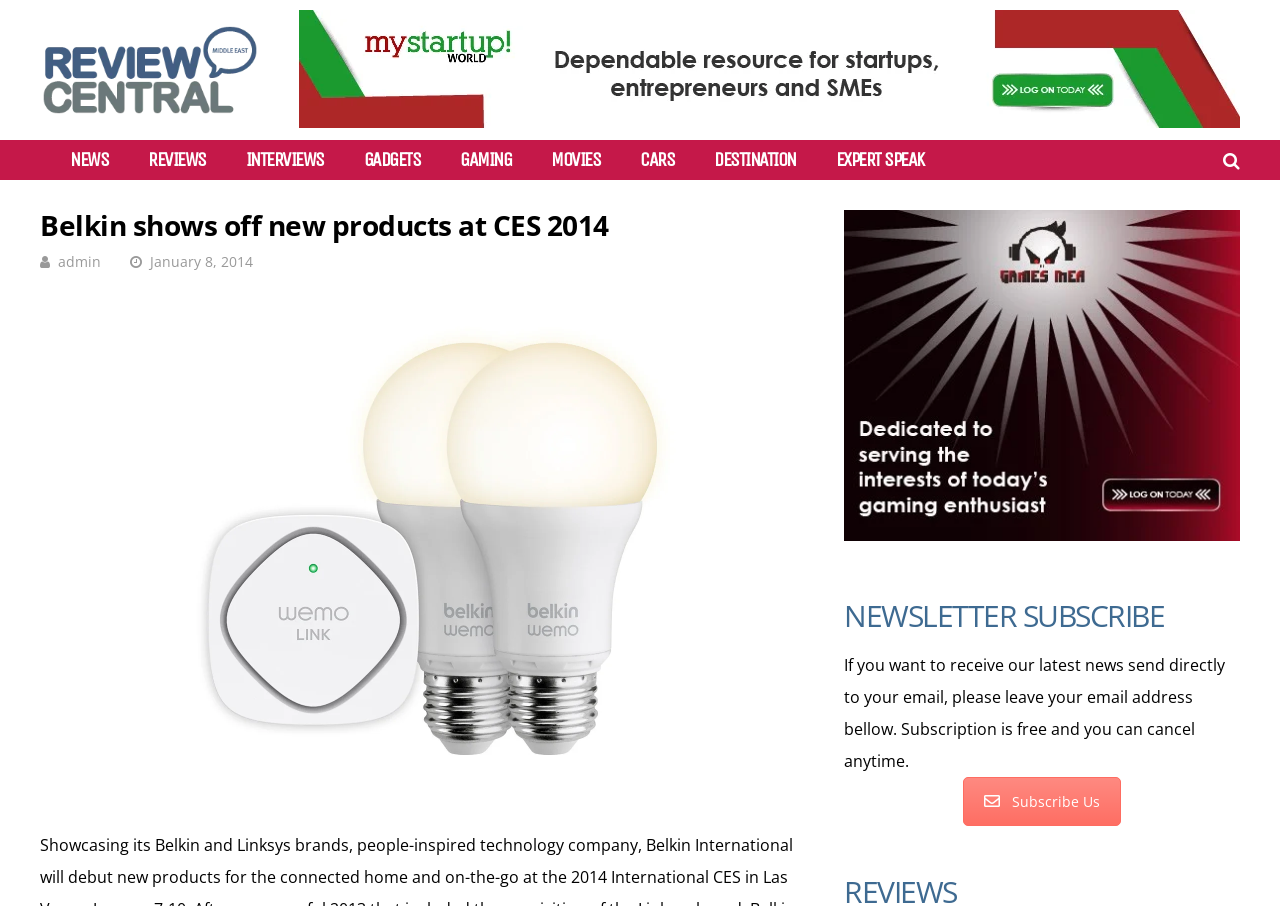Please identify the bounding box coordinates of the clickable area that will allow you to execute the instruction: "Visit Review Central Middle East".

[0.031, 0.124, 0.203, 0.142]